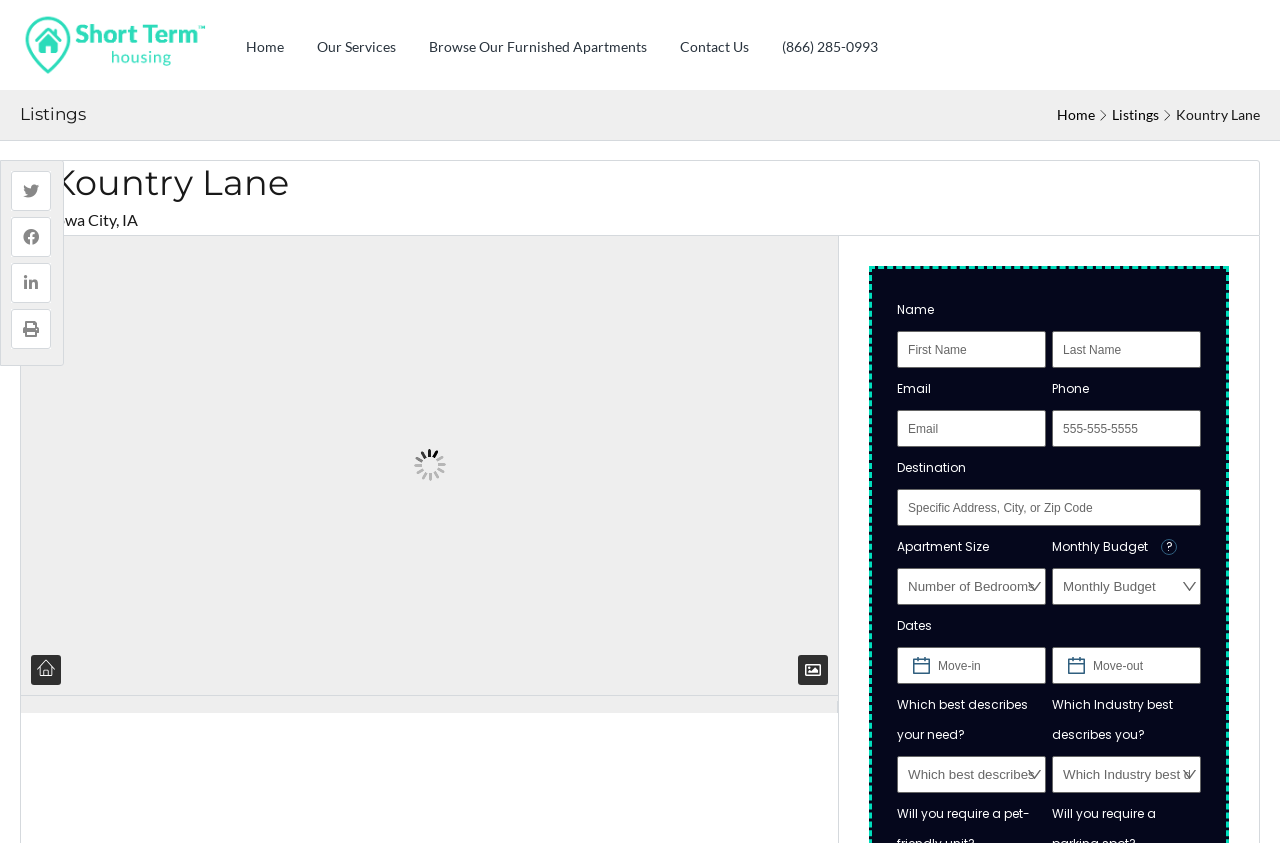Identify the bounding box for the UI element described as: "Home". Ensure the coordinates are four float numbers between 0 and 1, formatted as [left, top, right, bottom].

[0.18, 0.0, 0.233, 0.106]